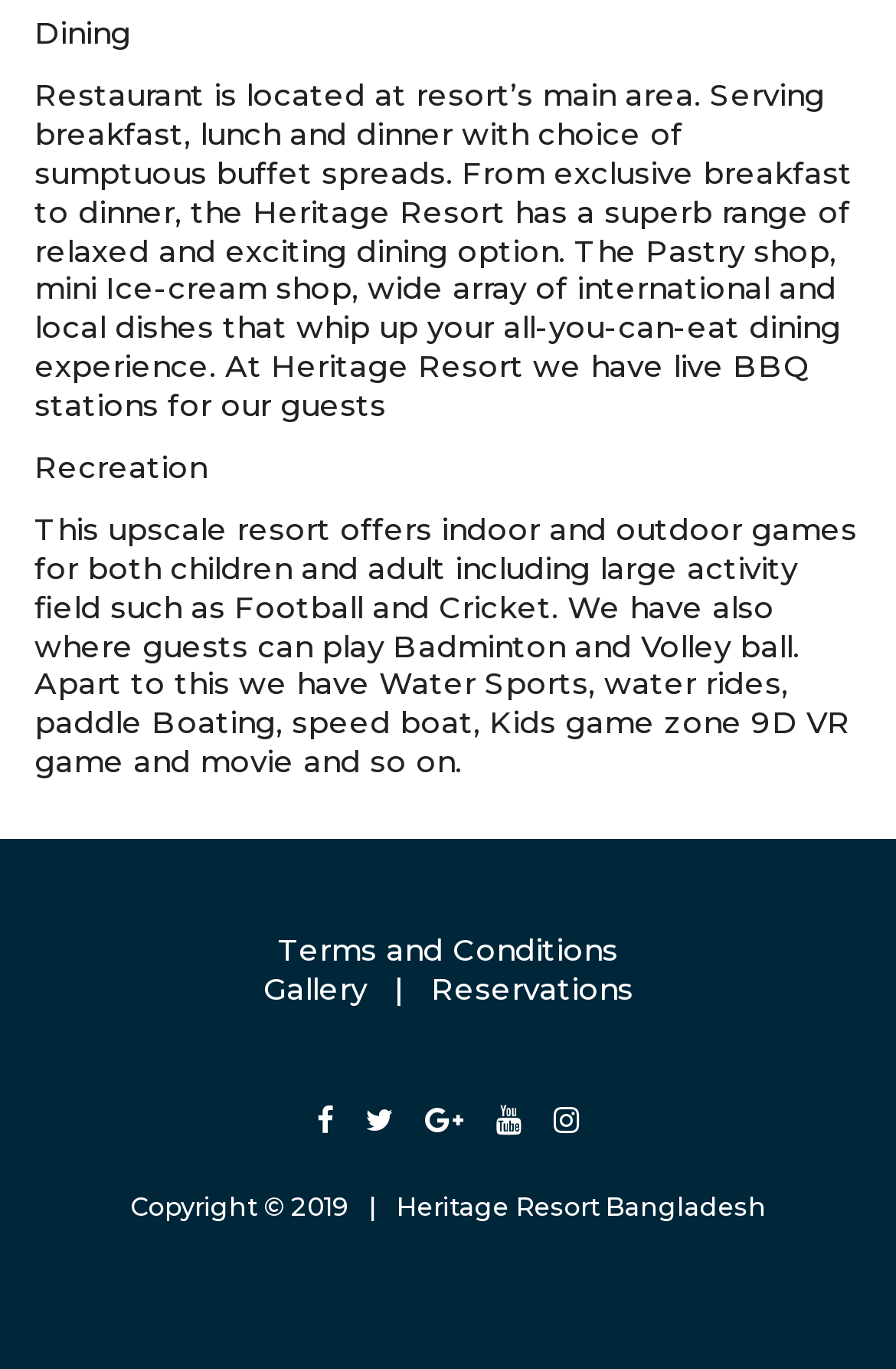Reply to the question with a single word or phrase:
What type of games are available at the resort?

Indoor and outdoor games